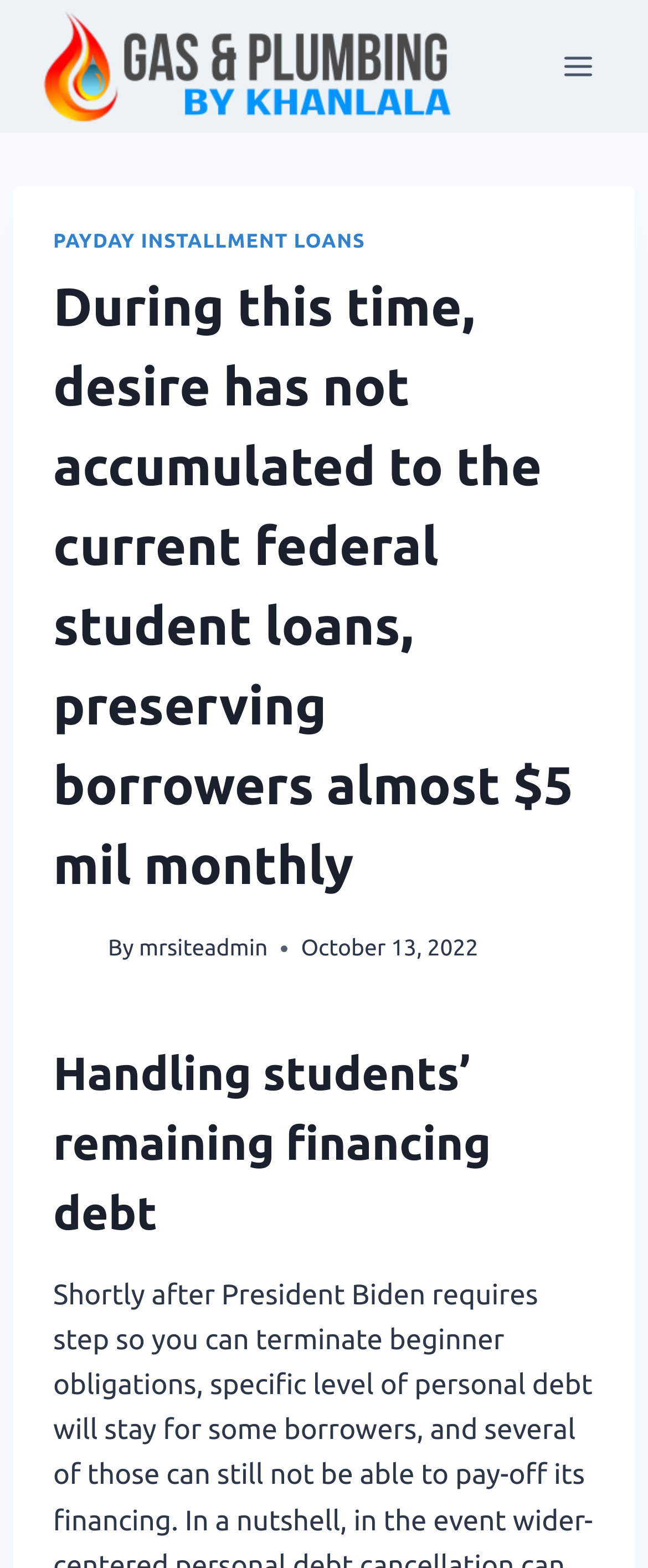What type of loans are mentioned?
Using the image as a reference, deliver a detailed and thorough answer to the question.

I found the type of loans mentioned by looking at the link element in the header section of the webpage, which says 'PAYDAY INSTALLMENT LOANS'.